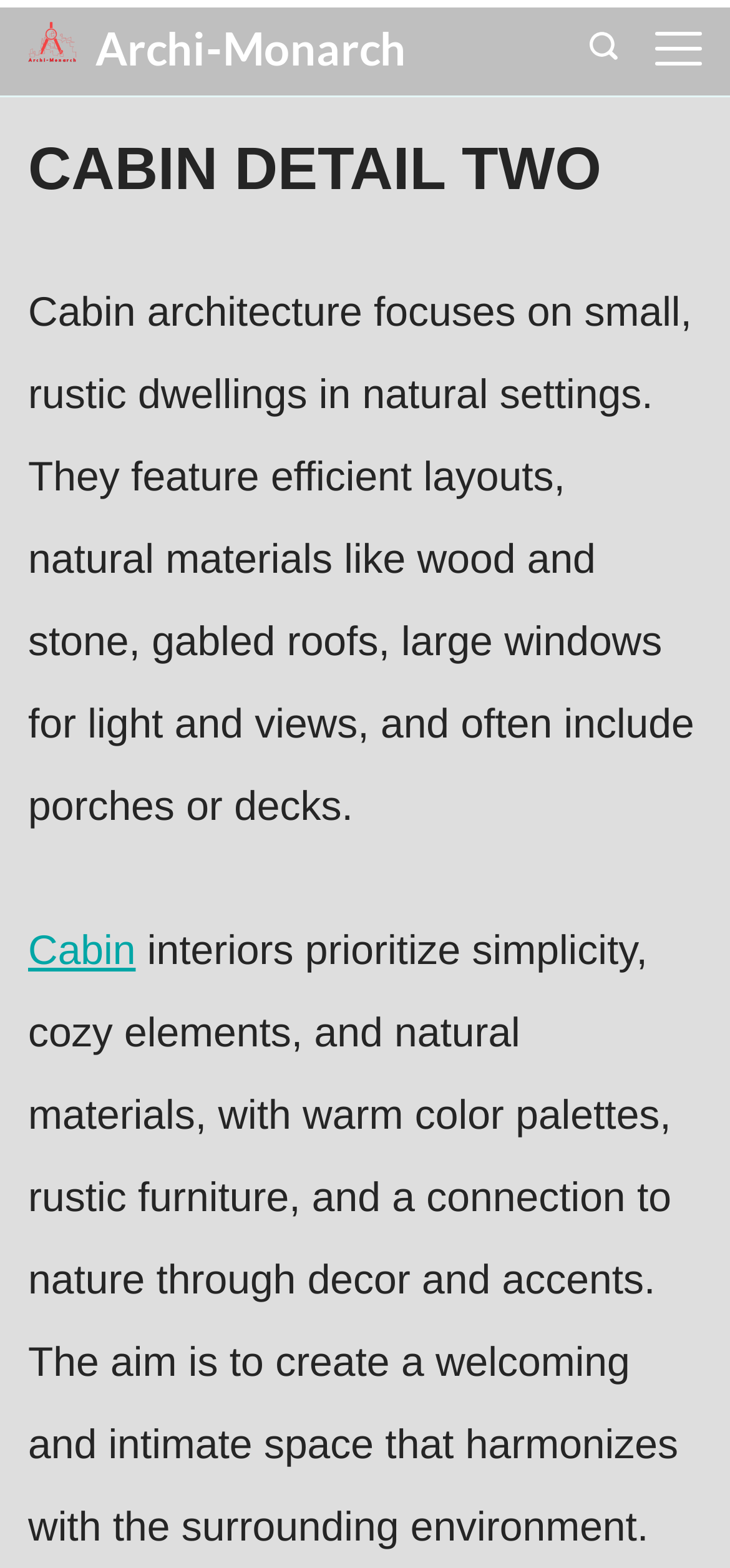Based on the element description Cabin, identify the bounding box coordinates for the UI element. The coordinates should be in the format (top-left x, top-left y, bottom-right x, bottom-right y) and within the 0 to 1 range.

[0.038, 0.59, 0.186, 0.62]